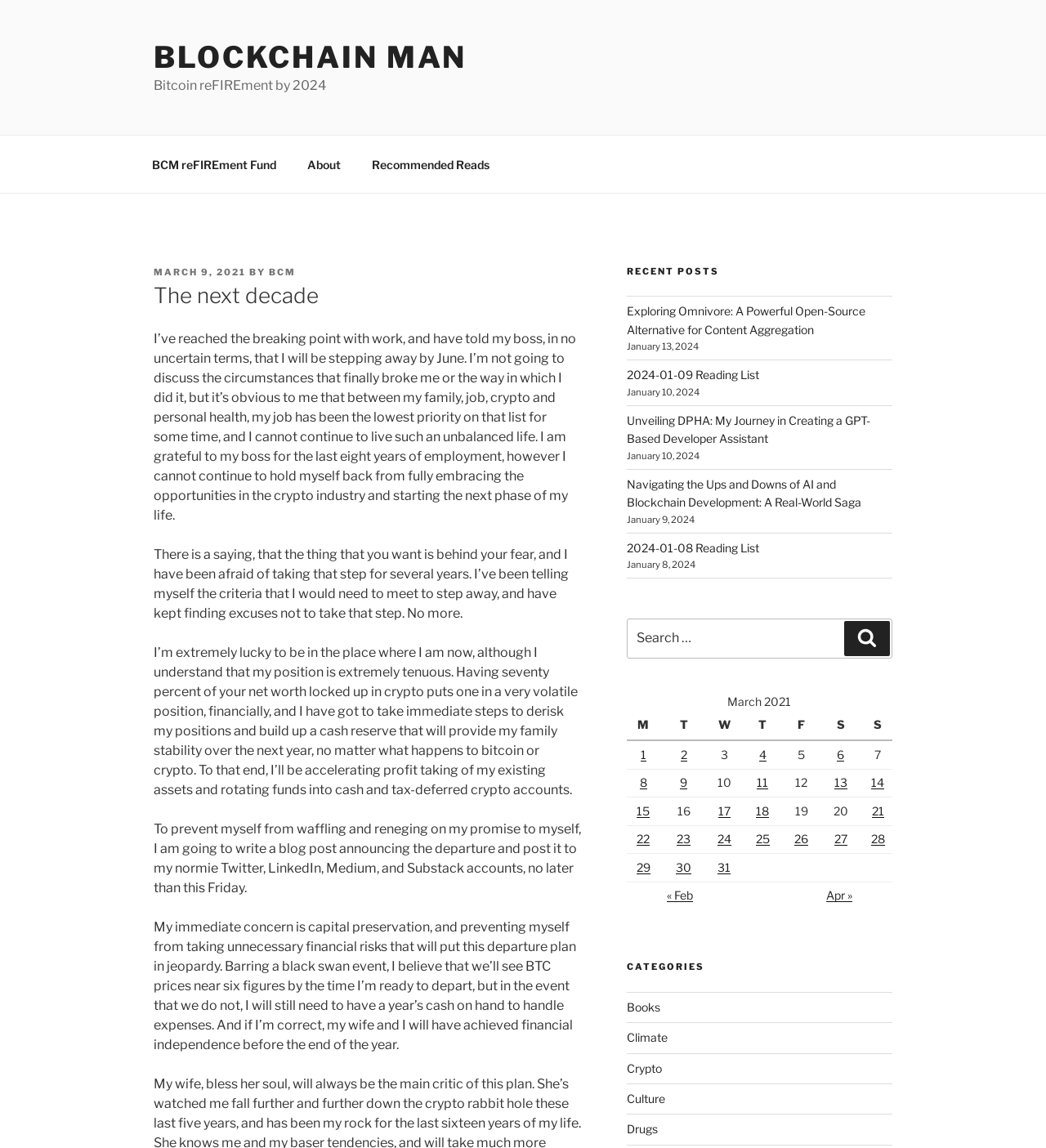What is the name of the blog?
Provide an in-depth and detailed explanation in response to the question.

The name of the blog can be found at the top of the webpage, where it says 'The next decade | Blockchain Man'. This is likely the title of the blog.